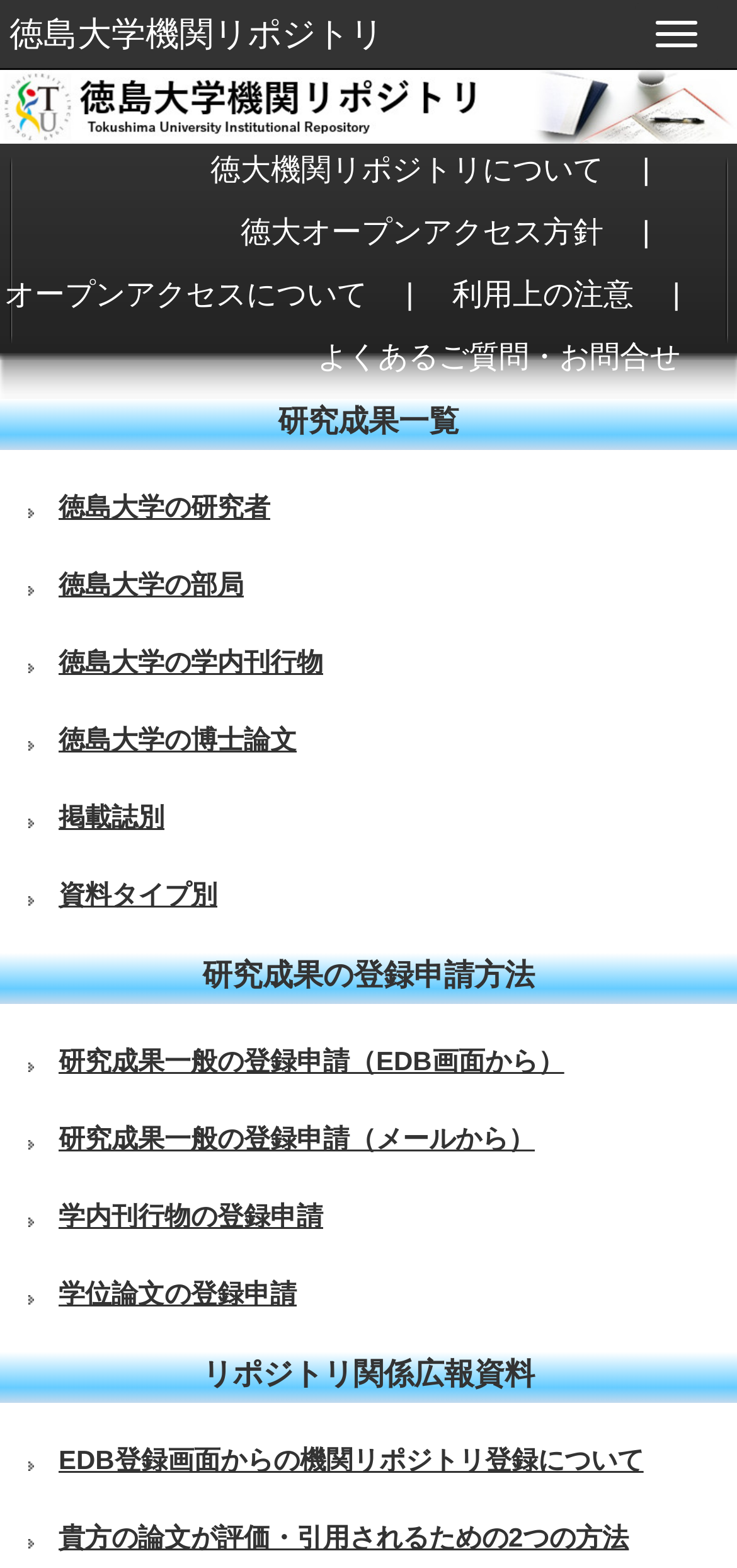Find the bounding box coordinates of the element to click in order to complete this instruction: "Learn about open access policy". The bounding box coordinates must be four float numbers between 0 and 1, denoted as [left, top, right, bottom].

[0.327, 0.136, 0.819, 0.176]